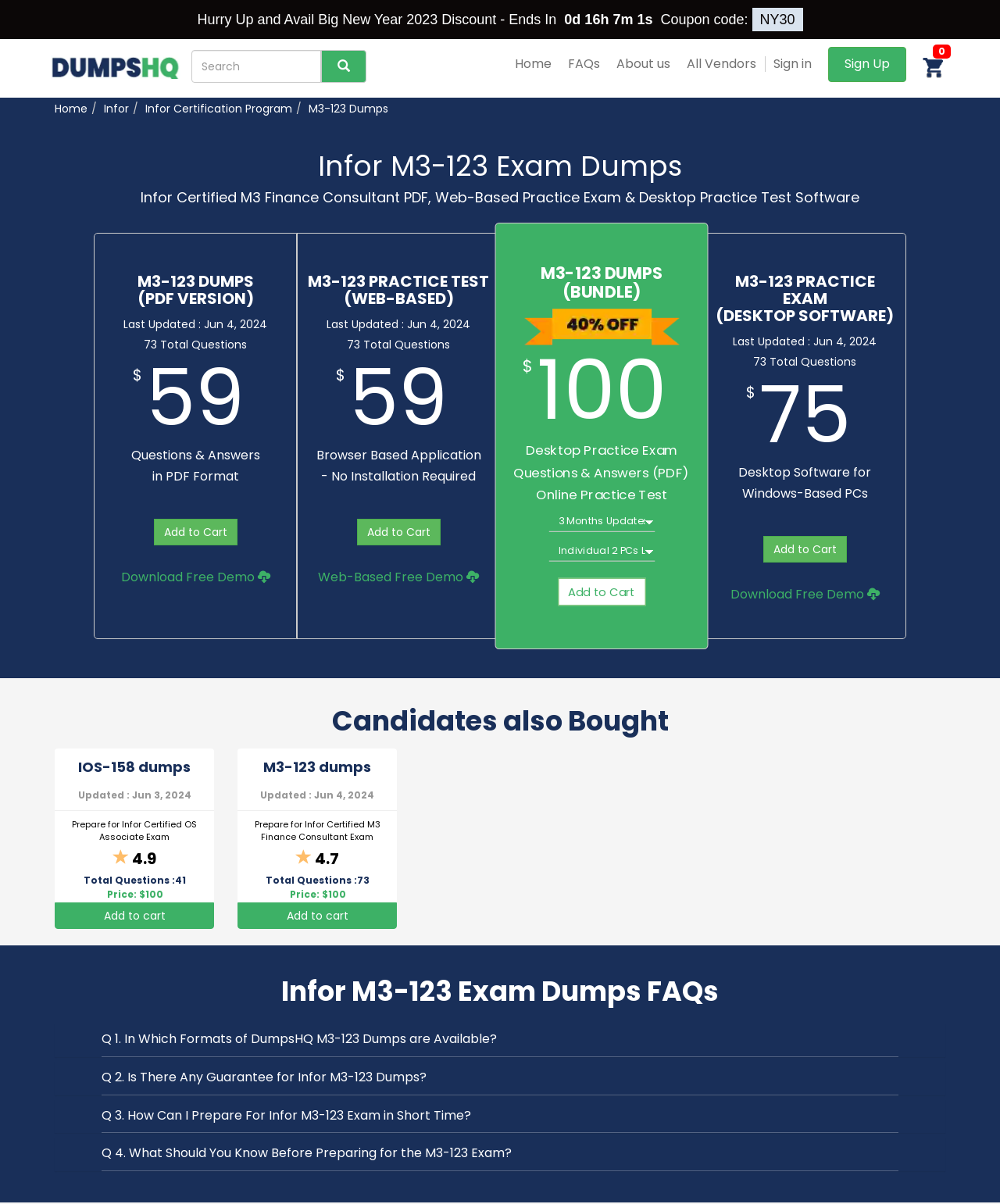Please mark the bounding box coordinates of the area that should be clicked to carry out the instruction: "Search for a keyword".

[0.191, 0.042, 0.321, 0.069]